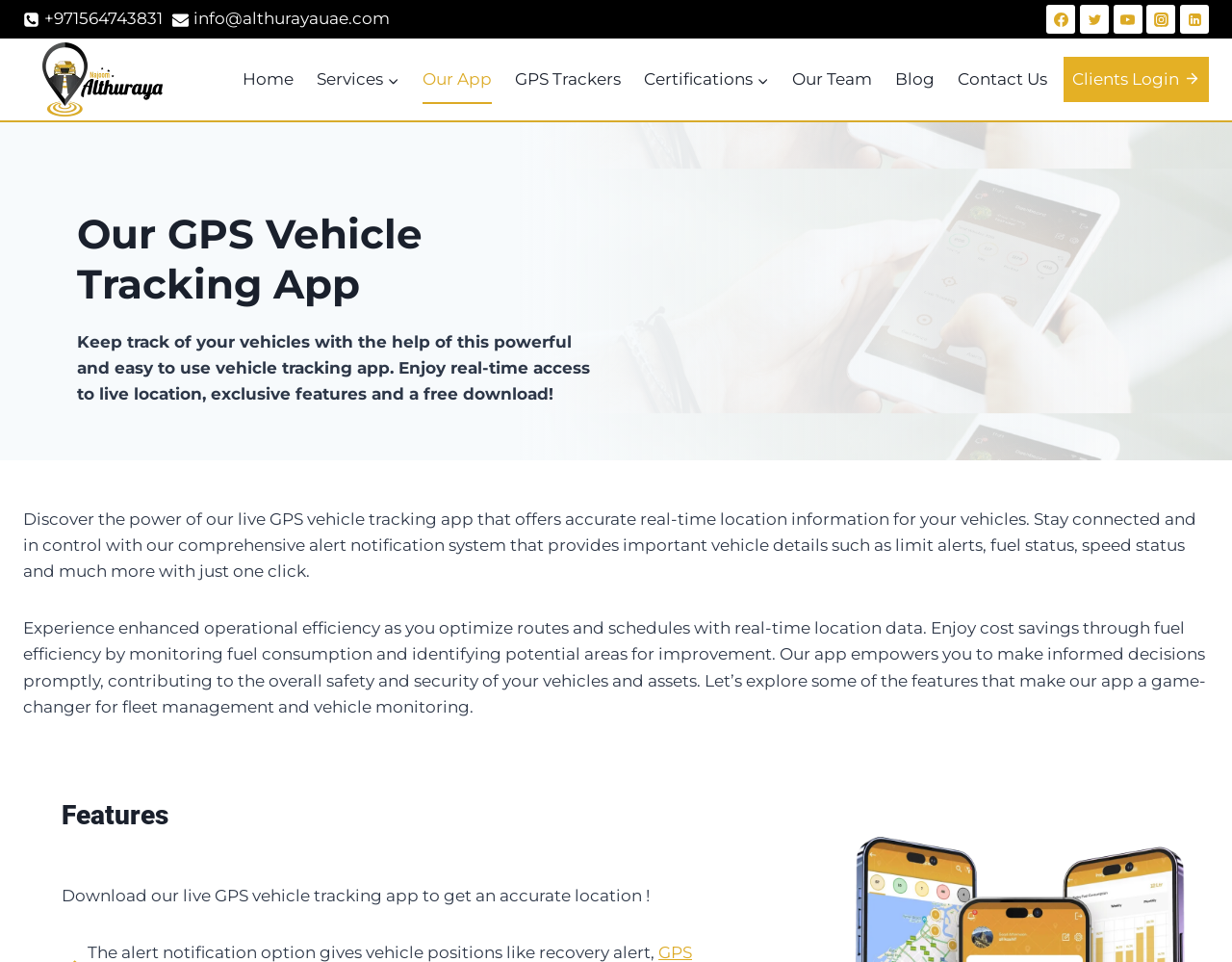Please find the bounding box for the following UI element description. Provide the coordinates in (top-left x, top-left y, bottom-right x, bottom-right y) format, with values between 0 and 1: Facebook

[0.85, 0.005, 0.873, 0.035]